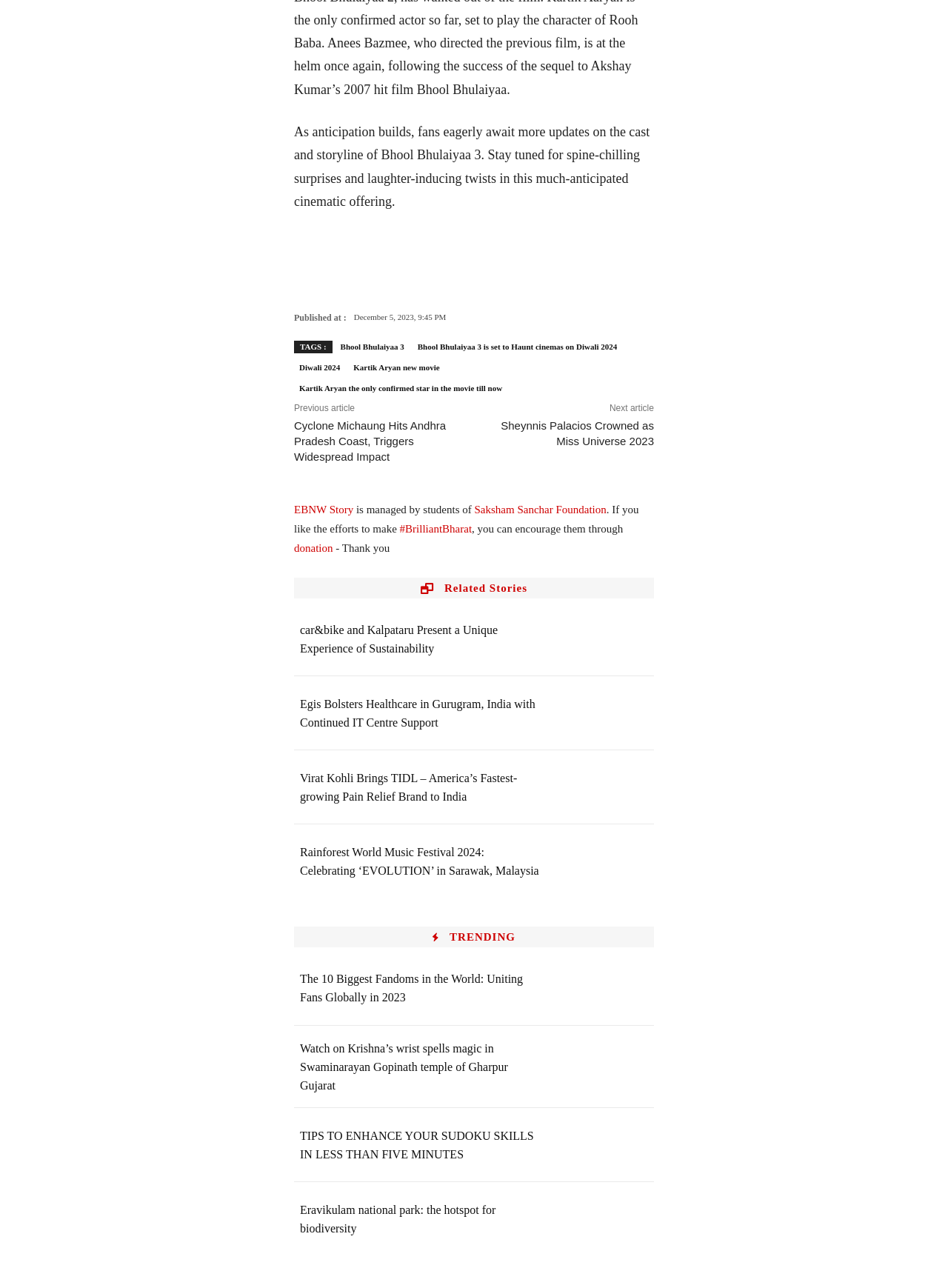Extract the bounding box of the UI element described as: "Facebook".

None